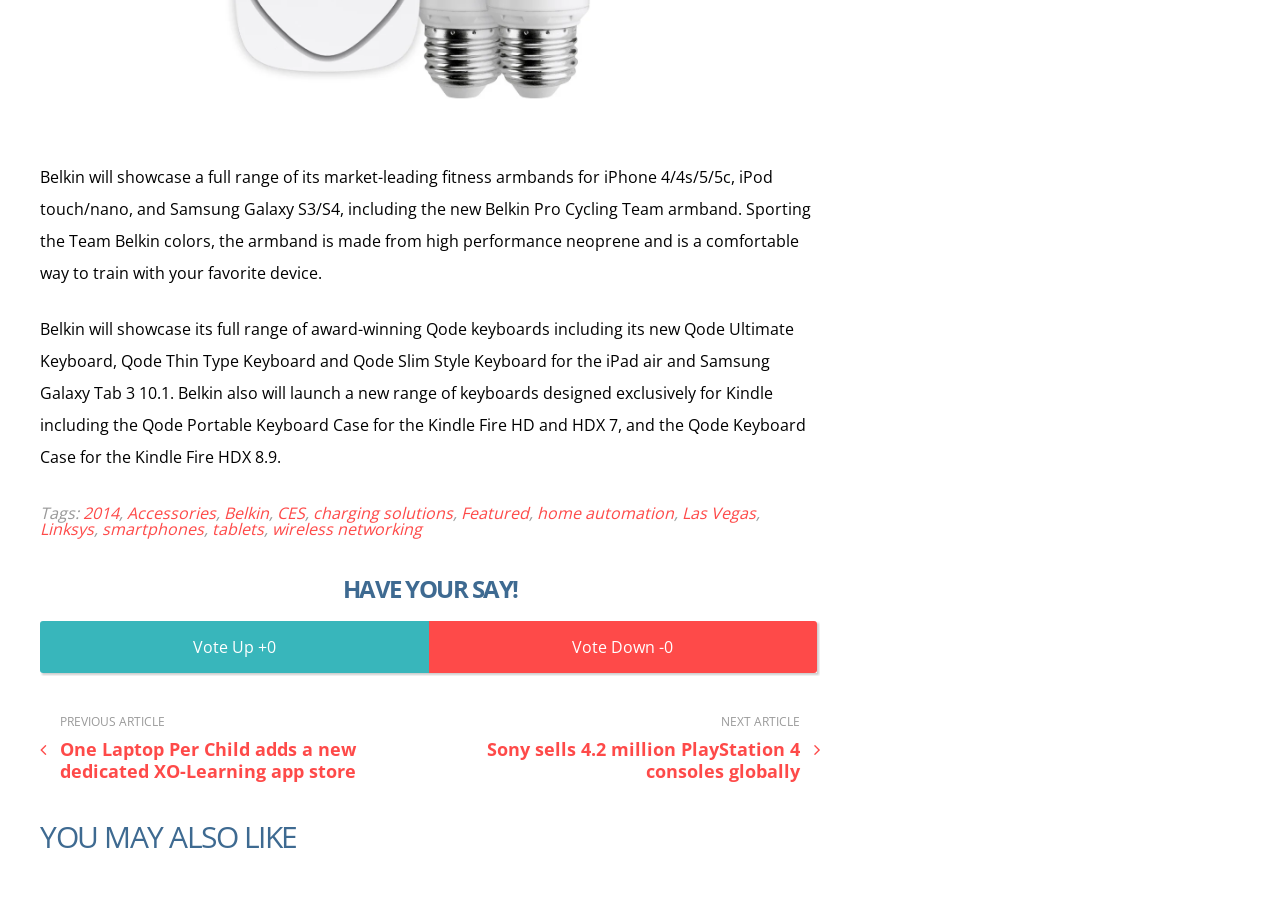Use a single word or phrase to respond to the question:
What company is showcasing its products?

Belkin